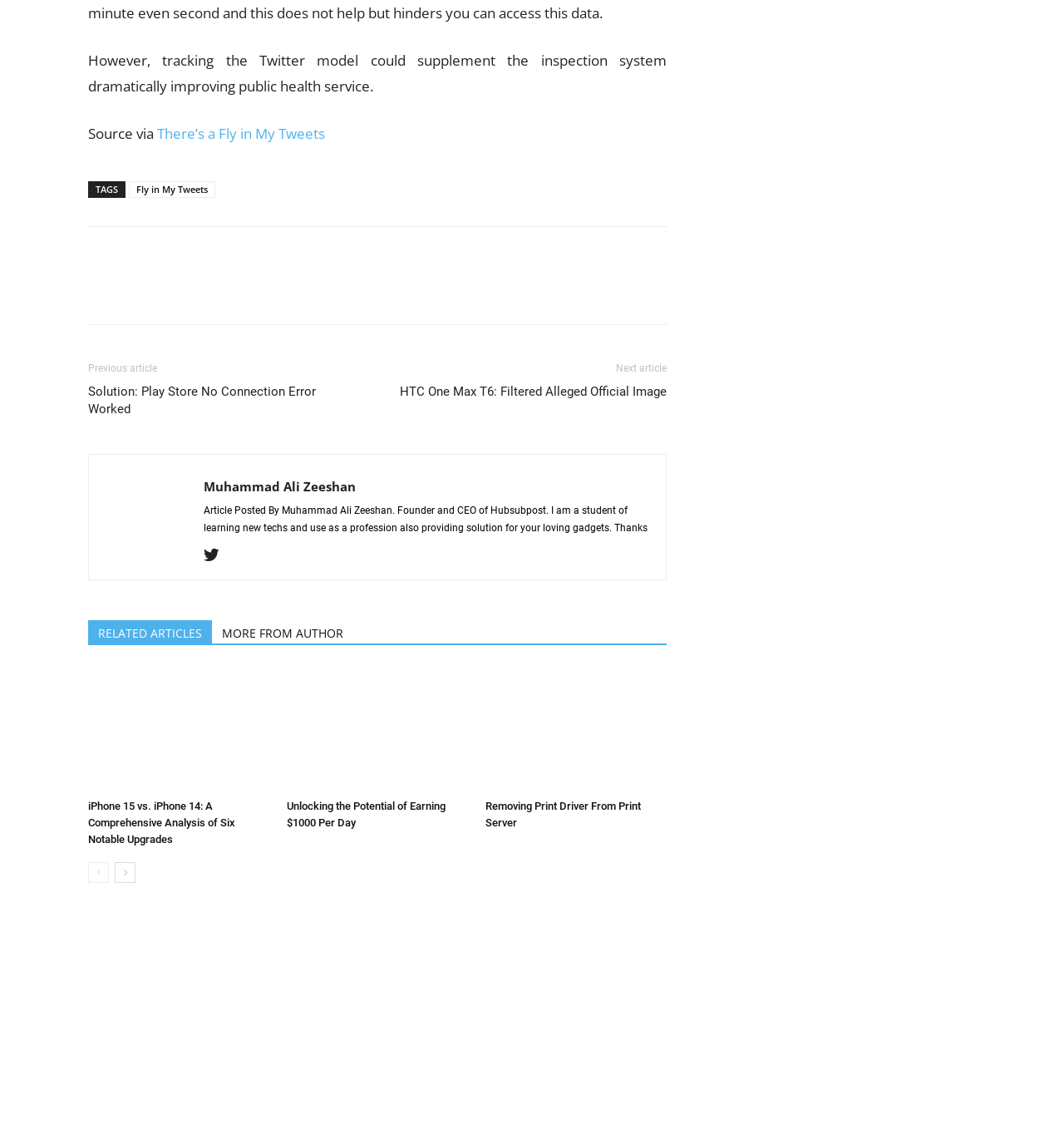Can you pinpoint the bounding box coordinates for the clickable element required for this instruction: "Go to the previous page"? The coordinates should be four float numbers between 0 and 1, i.e., [left, top, right, bottom].

[0.083, 0.764, 0.102, 0.782]